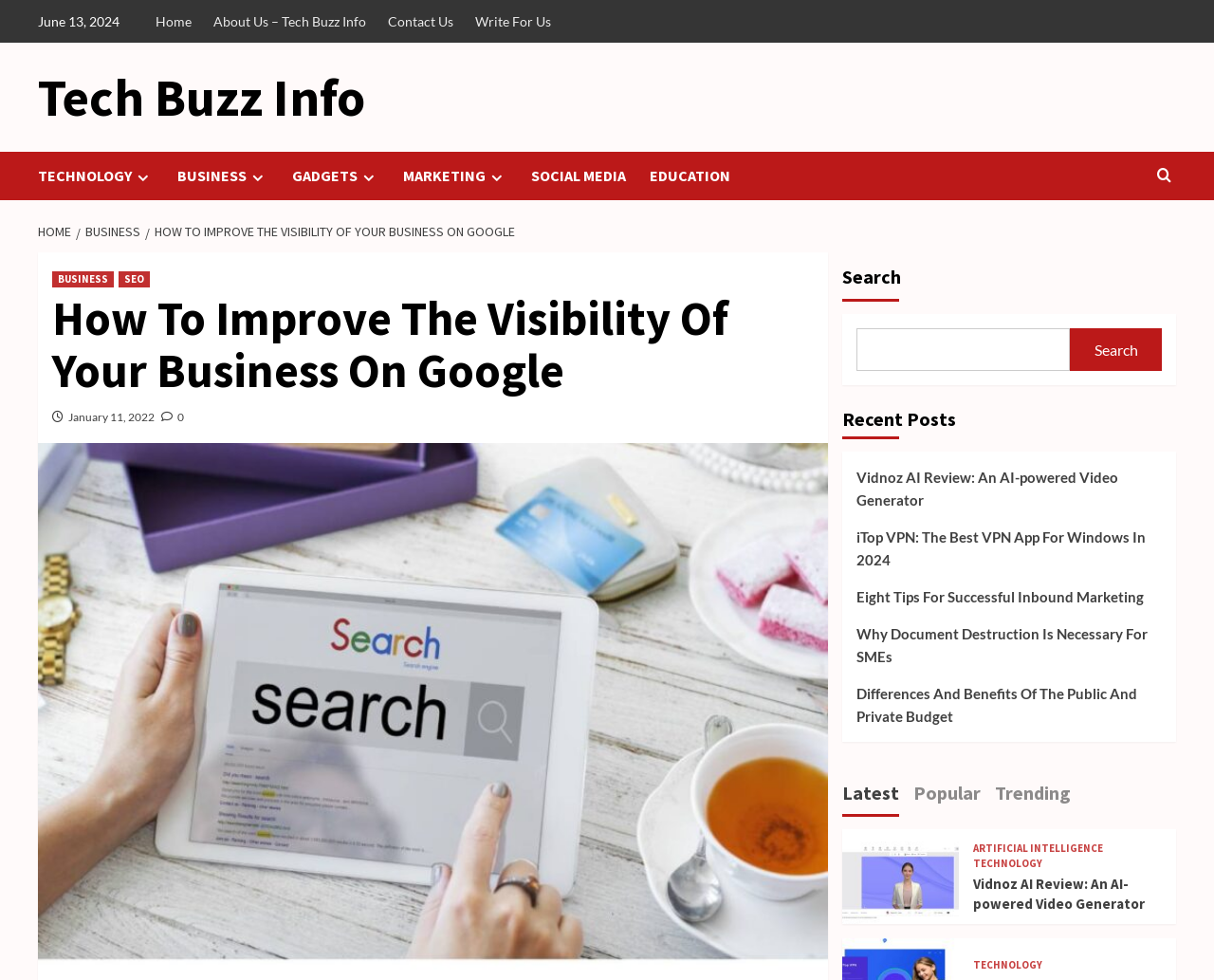Describe every aspect of the webpage in a detailed manner.

This webpage is about improving the visibility of a business on Google. At the top, there is a horizontal navigation bar with links to "Home", "About Us", "Contact Us", and "Write For Us". Below this, there is a section with links to different categories, including "TECHNOLOGY", "BUSINESS", "GADGETS", "MARKETING", and "SOCIAL MEDIA", each accompanied by an icon.

On the left side, there is a vertical navigation bar with a "Breadcrumbs" section, showing the current page's location in the website's hierarchy. Below this, there is a section with a heading "How To Improve The Visibility Of Your Business On Google" and a subheading "SEO". There is also an image of Google's logo.

On the right side, there is a search bar with a "Search" button. Below this, there is a section with a heading "Recent Posts" and a list of five links to recent articles, including "Vidnoz AI Review: An AI-powered Video Generator", "iTop VPN: The Best VPN App For Windows In 2024", and others.

Further down, there is a tab list with three tabs: "Latest", "Popular", and "Trending". Below this, there is a section with a link to an article "Vidnoz AI Review: An AI-powered Video Generator" and an image of Vidnoz-AI. There are also links to categories "ARTIFICIAL INTELLIGENCE" and "TECHNOLOGY".